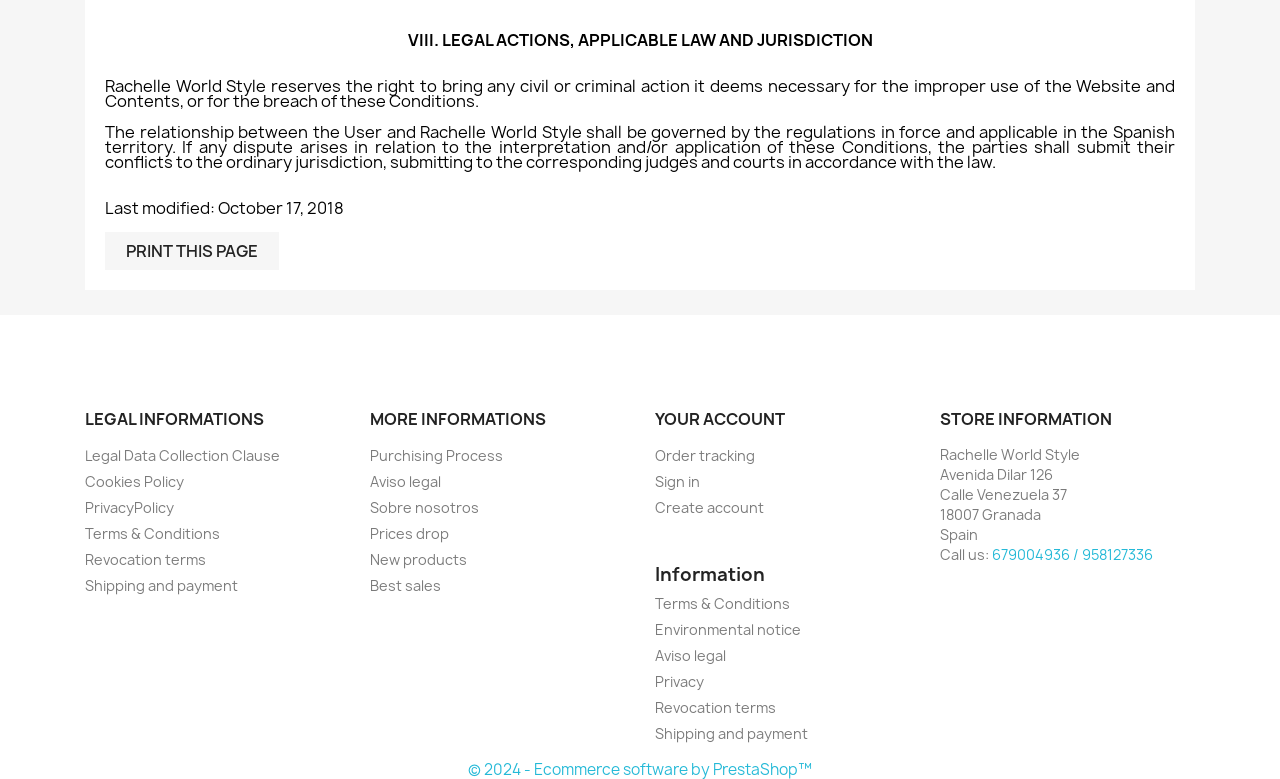Identify the bounding box for the UI element specified in this description: "Terms & Conditions". The coordinates must be four float numbers between 0 and 1, formatted as [left, top, right, bottom].

[0.512, 0.762, 0.617, 0.786]